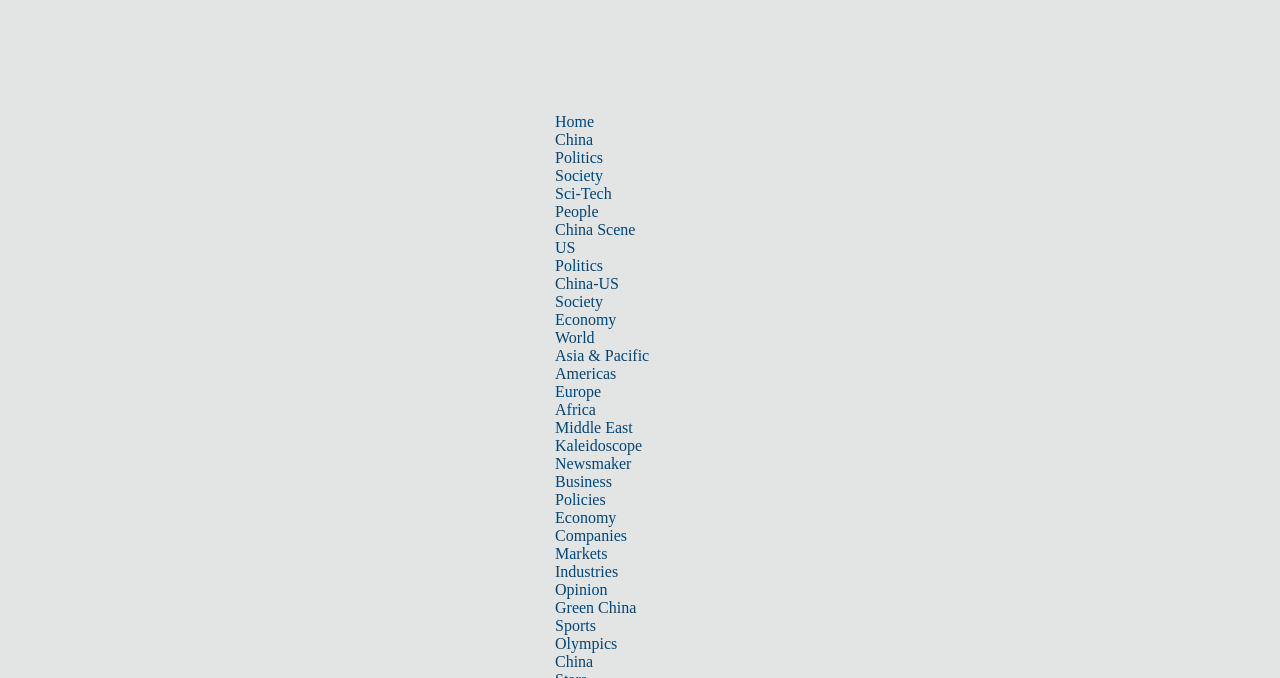Please mark the clickable region by giving the bounding box coordinates needed to complete this instruction: "Click on the 'Home' link".

[0.434, 0.167, 0.464, 0.192]